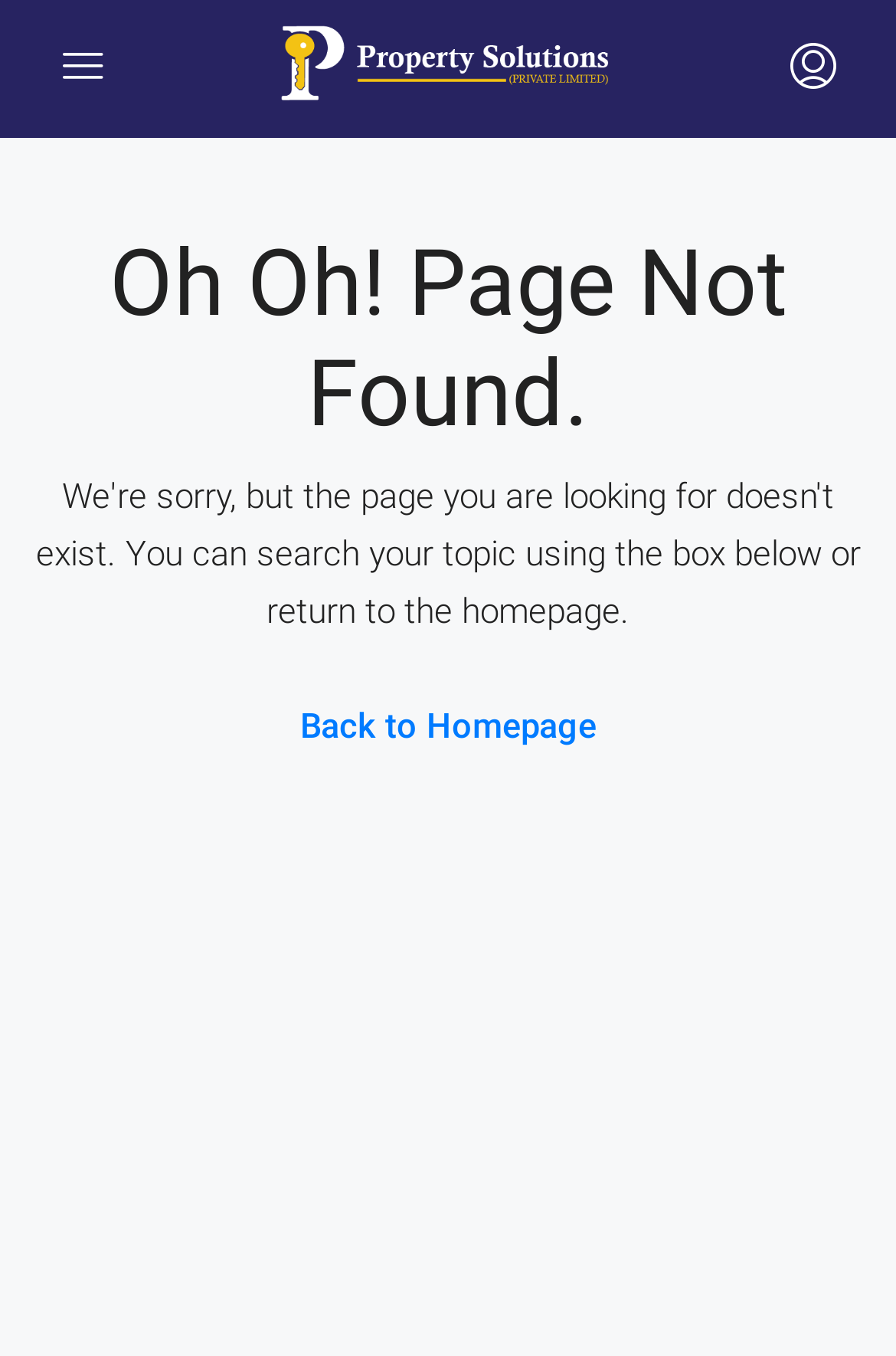Analyze and describe the webpage in a detailed narrative.

The webpage displays a "Page not found" error message. At the top, there is a header section that spans the entire width of the page. Within this section, there are three elements aligned horizontally. On the left, there is a button with an icon, followed by a mobile logo in the middle, which is an image, and another button with an icon on the right. 

Below the header section, there is a main article section that occupies most of the page. It contains a prominent heading that reads "Oh Oh! Page Not Found." This heading is centered and takes up a significant portion of the article section. Underneath the heading, there is a link that says "Back to Homepage", which is positioned roughly in the middle of the page.